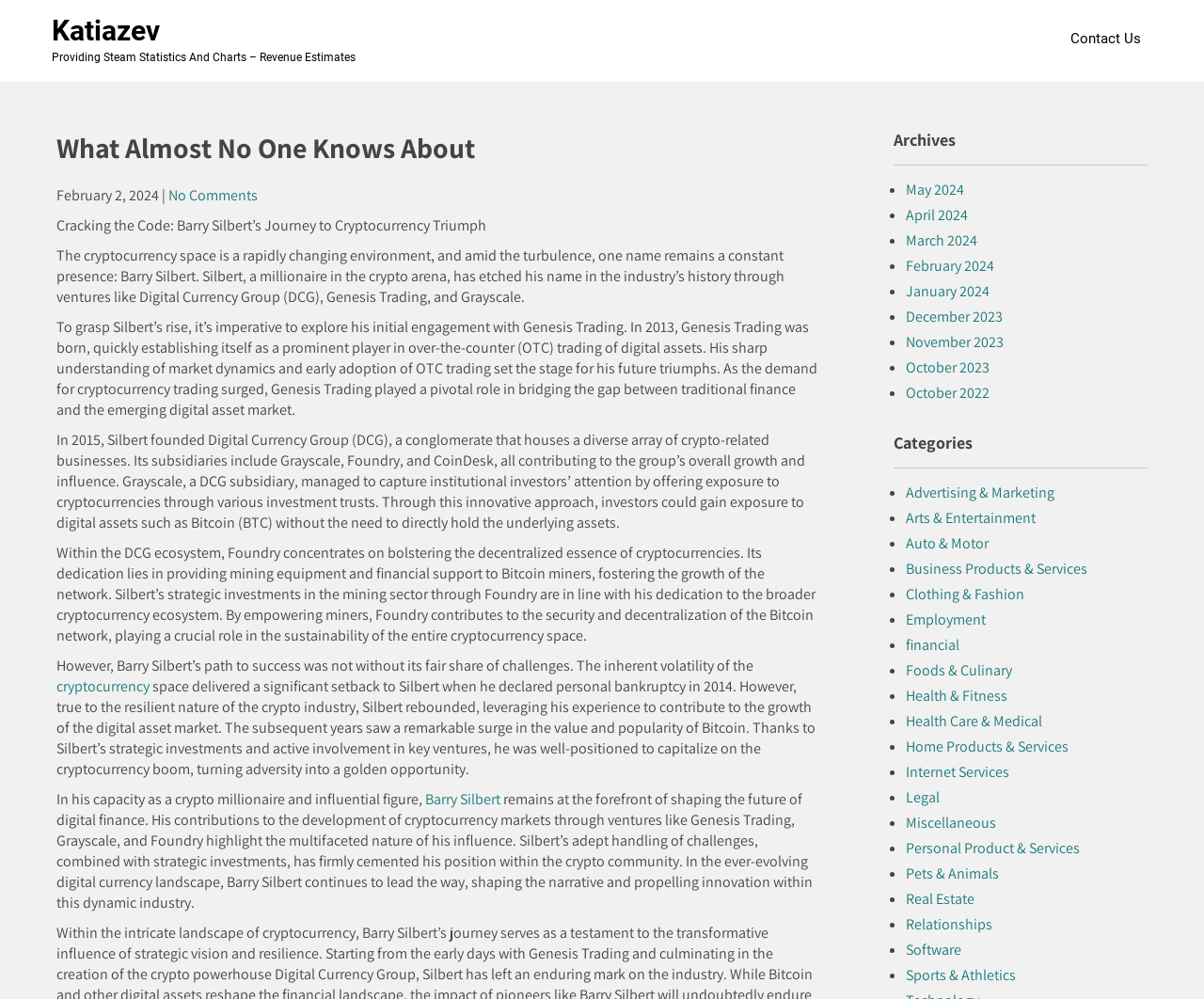Answer in one word or a short phrase: 
In what year did Barry Silbert declare personal bankruptcy?

2014